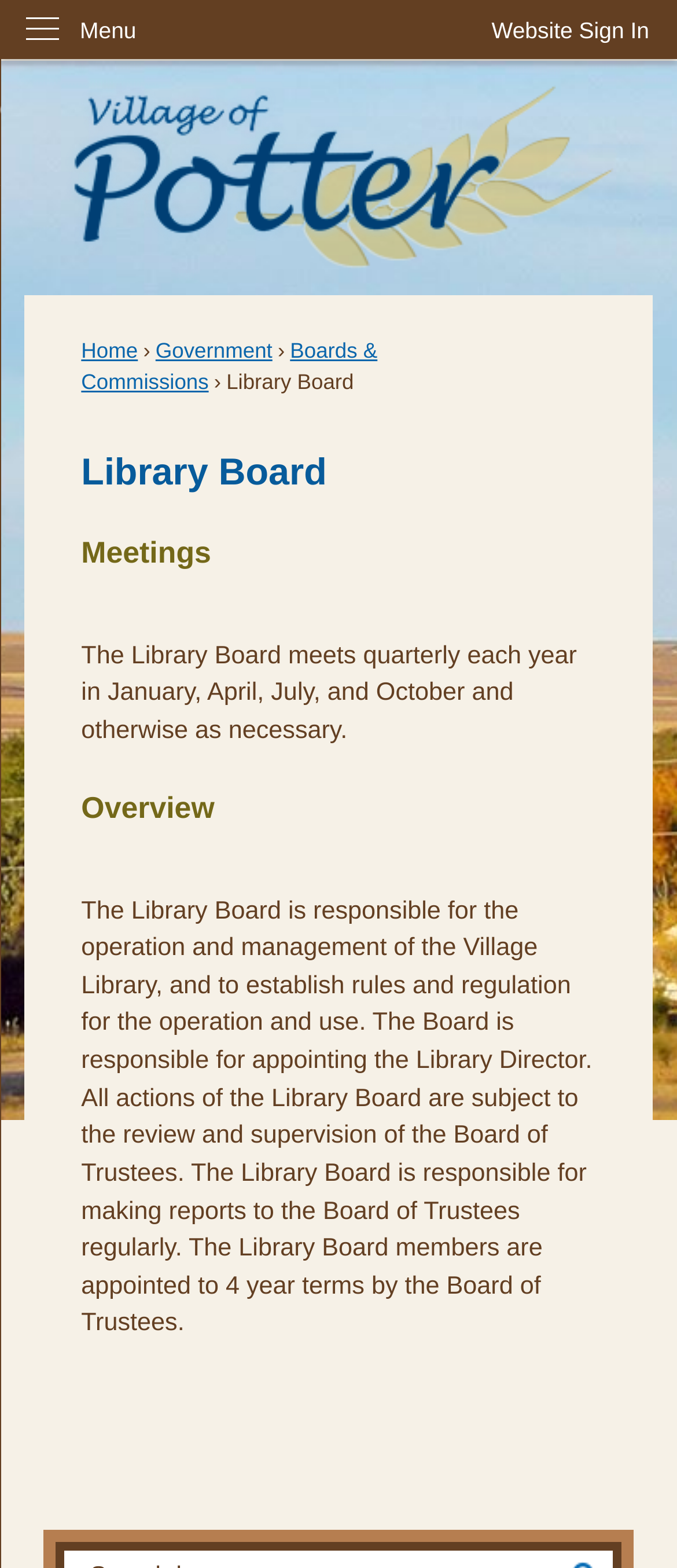Provide the bounding box coordinates for the UI element that is described by this text: "Menu". The coordinates should be in the form of four float numbers between 0 and 1: [left, top, right, bottom].

[0.0, 0.0, 0.235, 0.038]